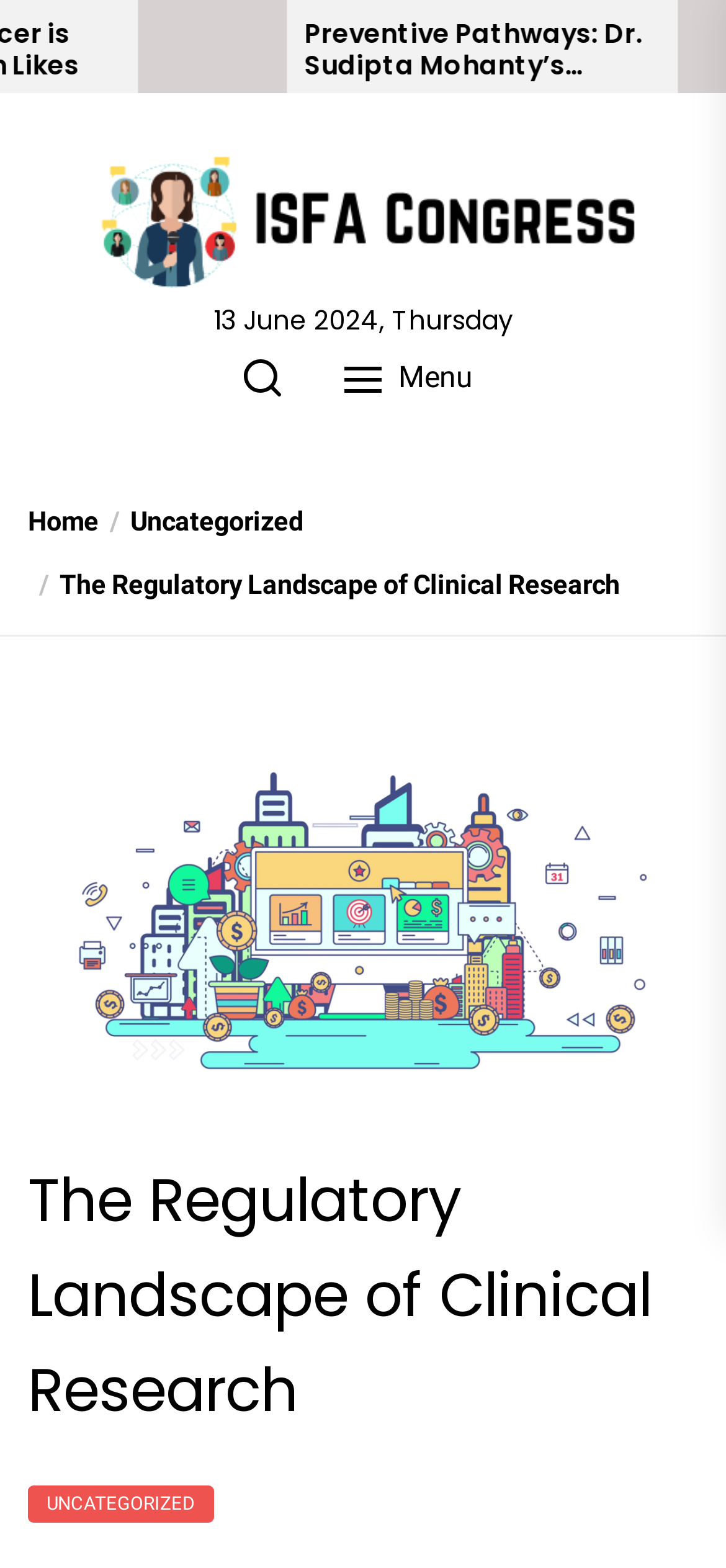Identify the bounding box coordinates for the UI element described as: "alt="ISFA Congress"". The coordinates should be provided as four floats between 0 and 1: [left, top, right, bottom].

[0.115, 0.095, 0.885, 0.185]